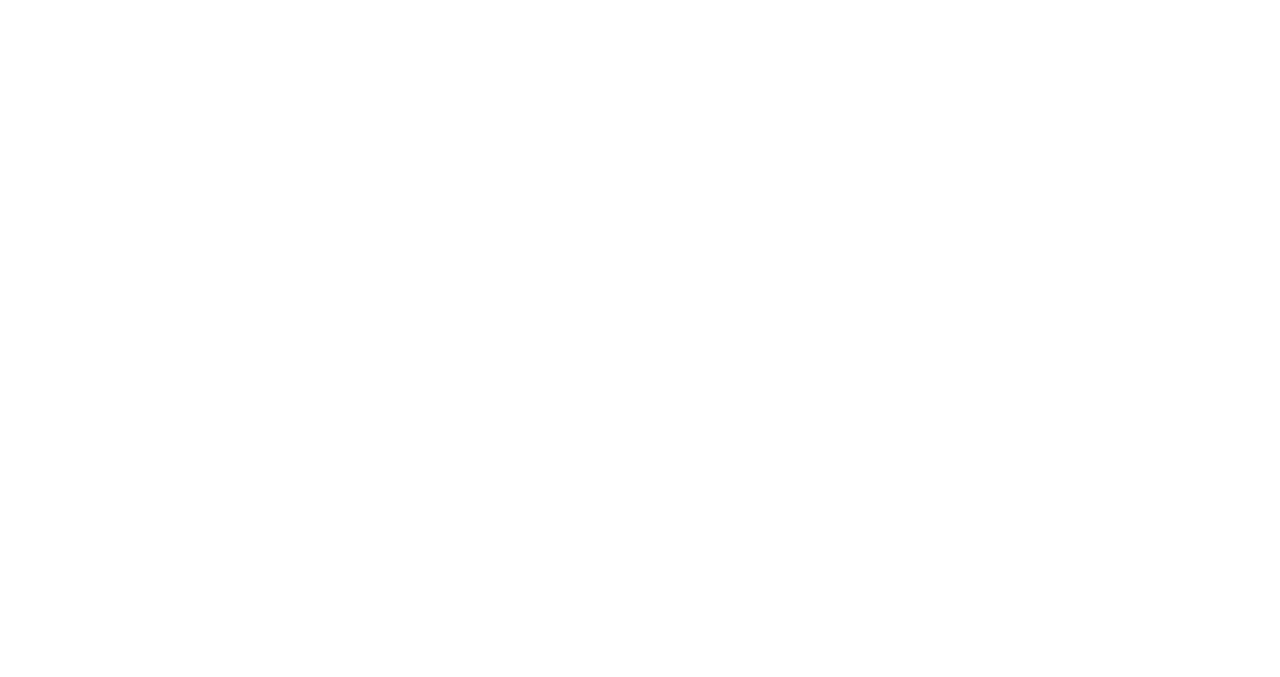Please find the bounding box coordinates of the element that must be clicked to perform the given instruction: "Click the Post Comment button". The coordinates should be four float numbers from 0 to 1, i.e., [left, top, right, bottom].

[0.047, 0.467, 0.184, 0.542]